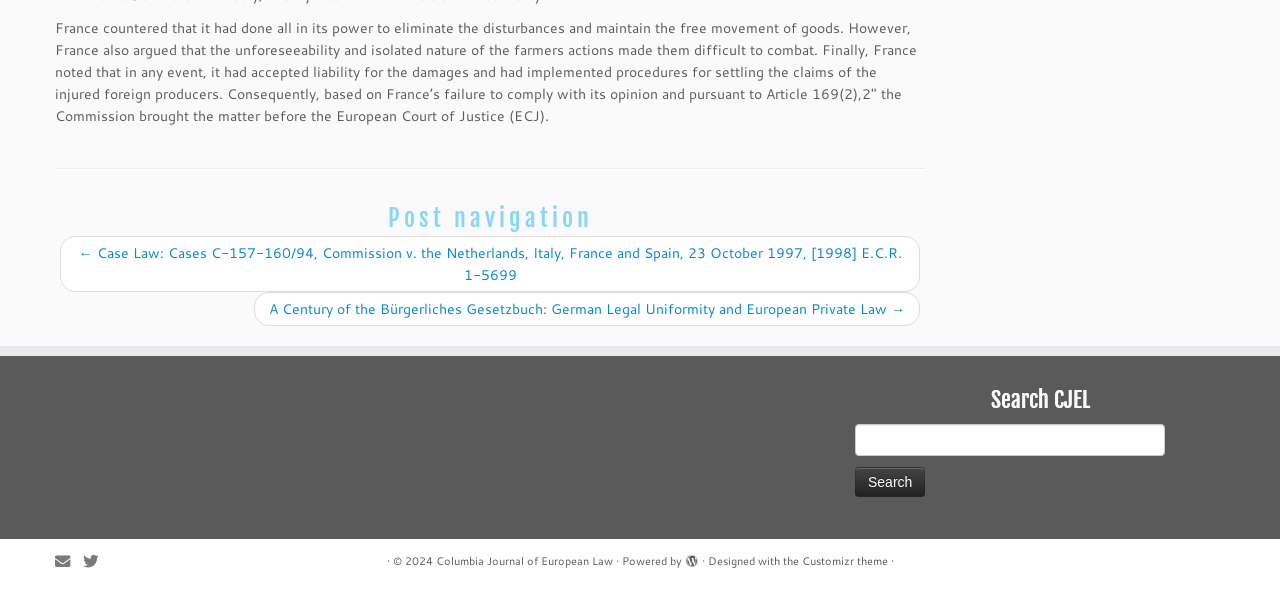Please specify the bounding box coordinates of the clickable section necessary to execute the following command: "Visit the recommended site '12 Just Christmas time Audio http://smokymountaingospel.com/_artists-gary_mcvay-gary_mcvay_main-htm-2 The world over Picture Site'".

None